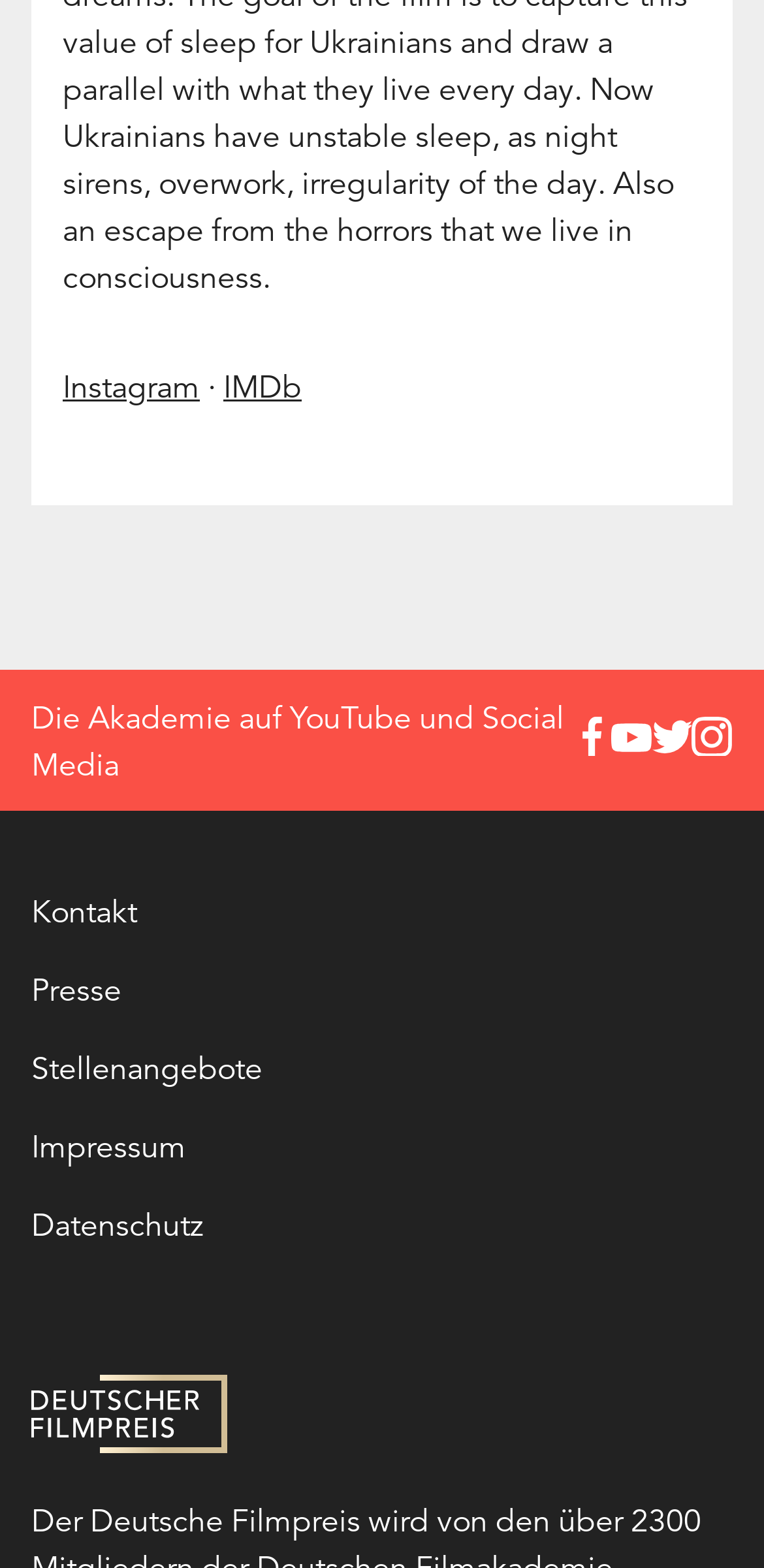How many links are there in the footer section?
Please provide a single word or phrase in response based on the screenshot.

5